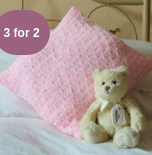Present a detailed portrayal of the image.

This image features a soft, pastel pink knitted pillow with a textured pattern, positioned comfortably on a light-colored bed. The pillow is complemented by a plush teddy bear sitting beside it, exuding a sense of warmth and coziness. A promotional tag in the top left corner reads "3 for 2," suggesting a special offer on similar items. This cozy and inviting scene is ideal for a child's bedroom or a nursery, enhancing the overall decor with its charming aesthetic.